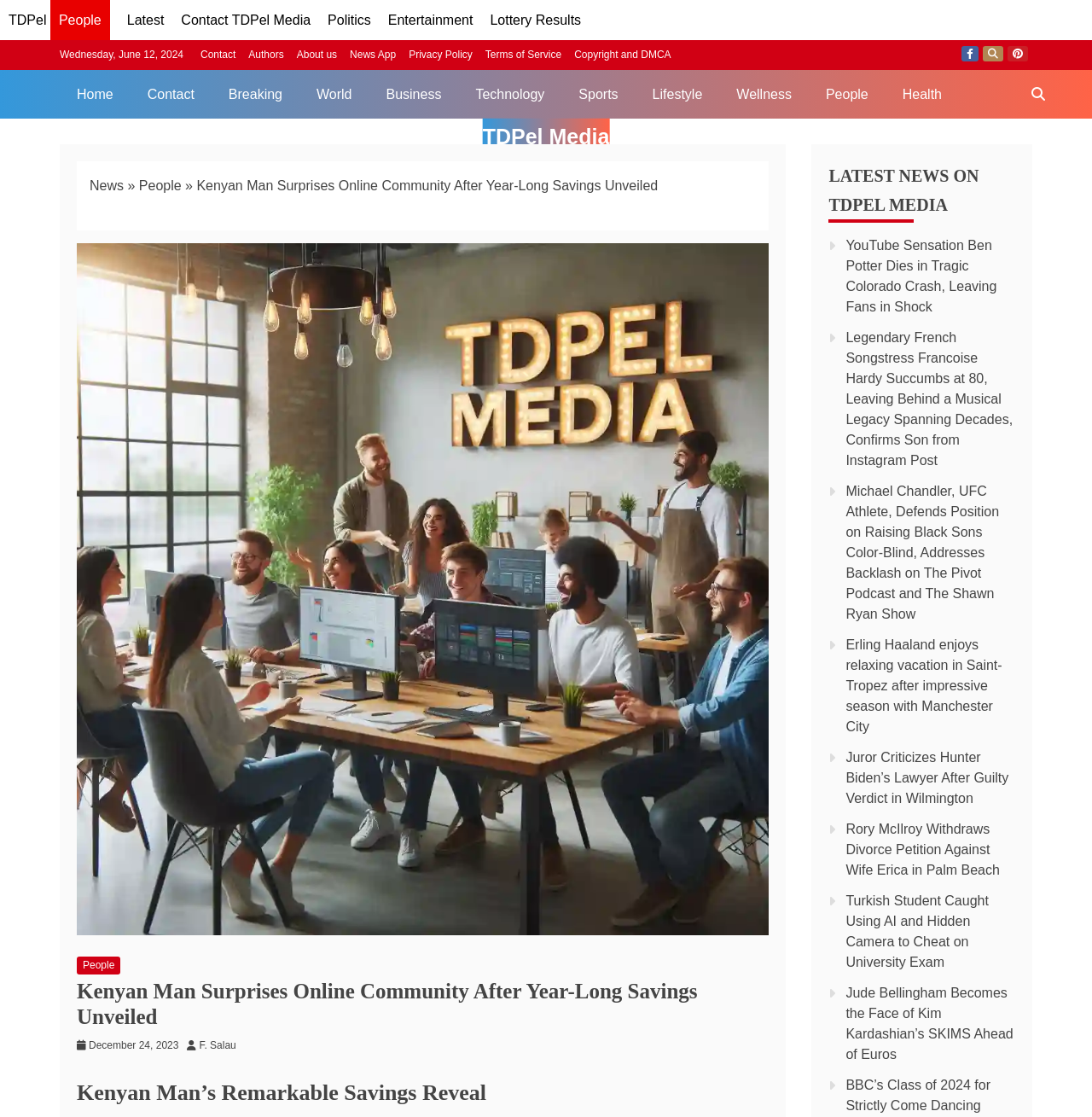Please provide the bounding box coordinates for the element that needs to be clicked to perform the following instruction: "Read the news about 'YouTube Sensation Ben Potter Dies in Tragic Colorado Crash'". The coordinates should be given as four float numbers between 0 and 1, i.e., [left, top, right, bottom].

[0.775, 0.213, 0.913, 0.281]